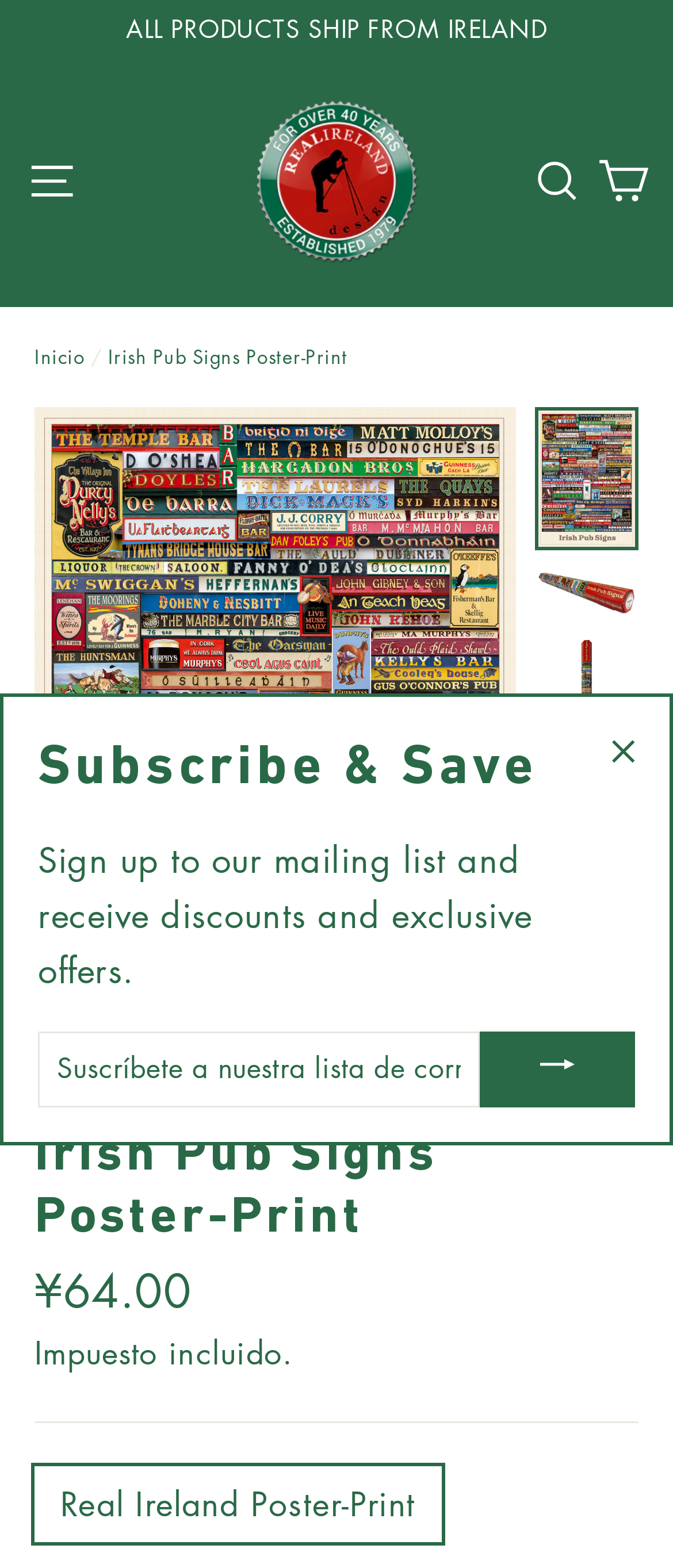Find the bounding box coordinates of the UI element according to this description: "alt="Real Ireland - Picture Press"".

[0.358, 0.06, 0.642, 0.17]